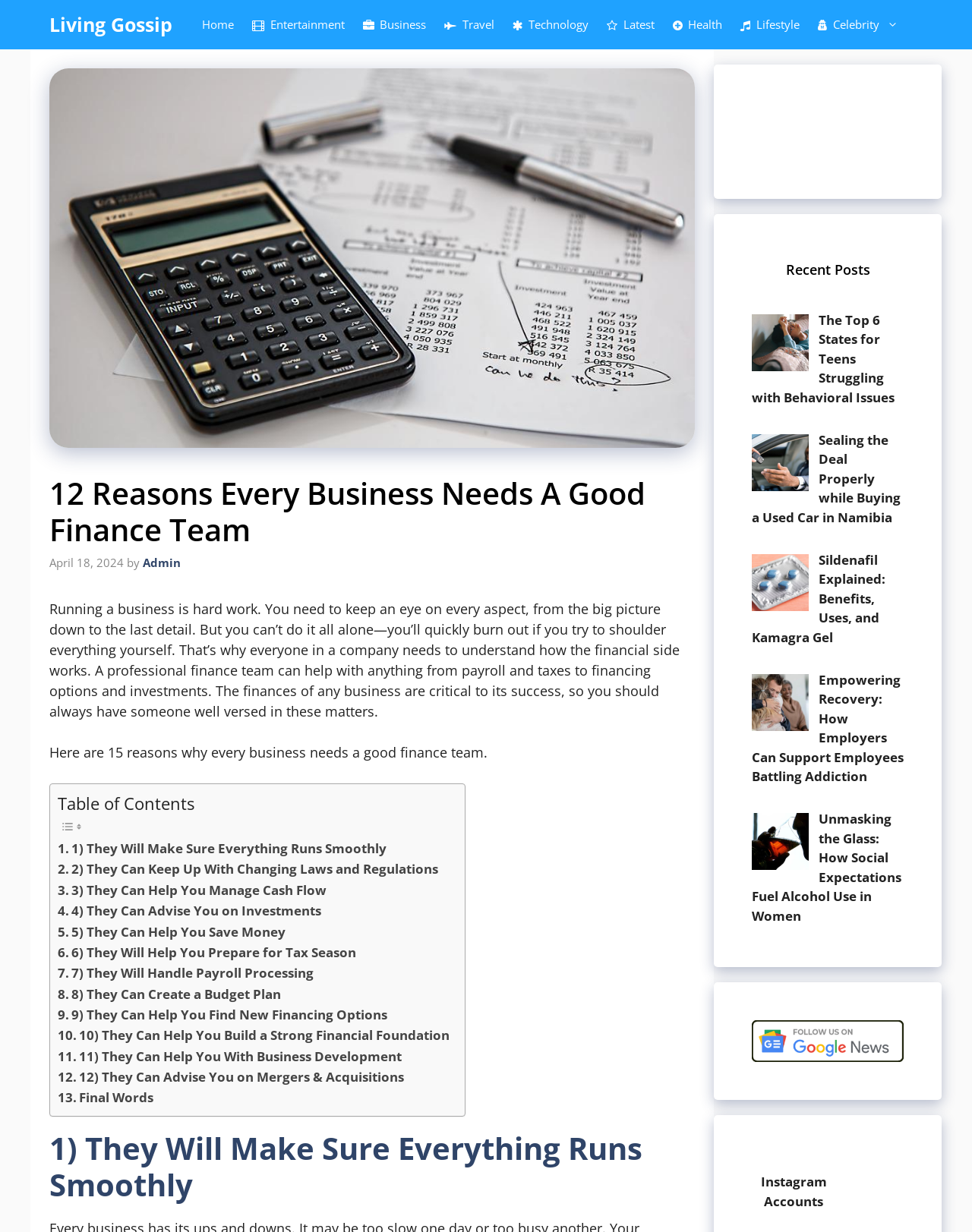Answer succinctly with a single word or phrase:
How many reasons are given for why a business needs a good finance team?

12